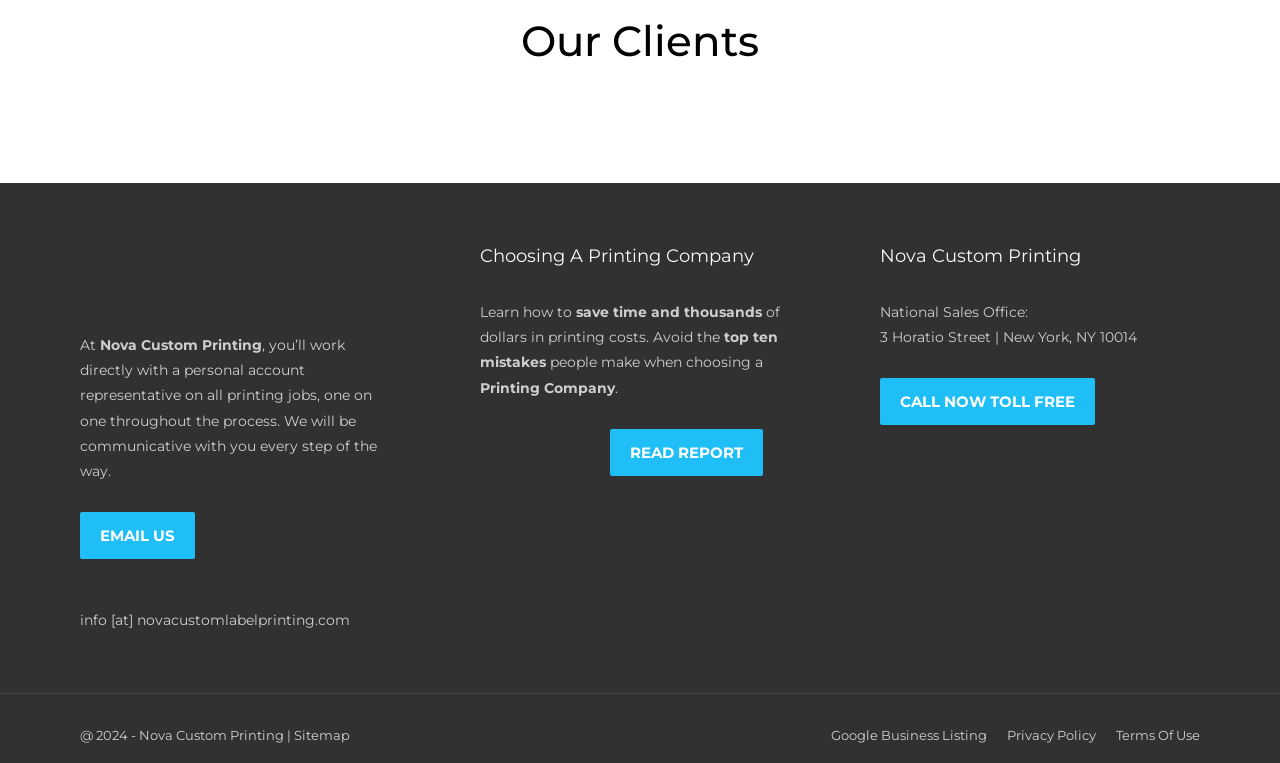Determine the bounding box coordinates for the area that should be clicked to carry out the following instruction: "View the sitemap".

[0.23, 0.953, 0.273, 0.974]